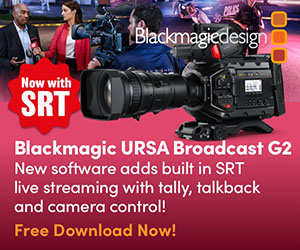Use one word or a short phrase to answer the question provided: 
What is the camera suitable for?

Broadcast professionals